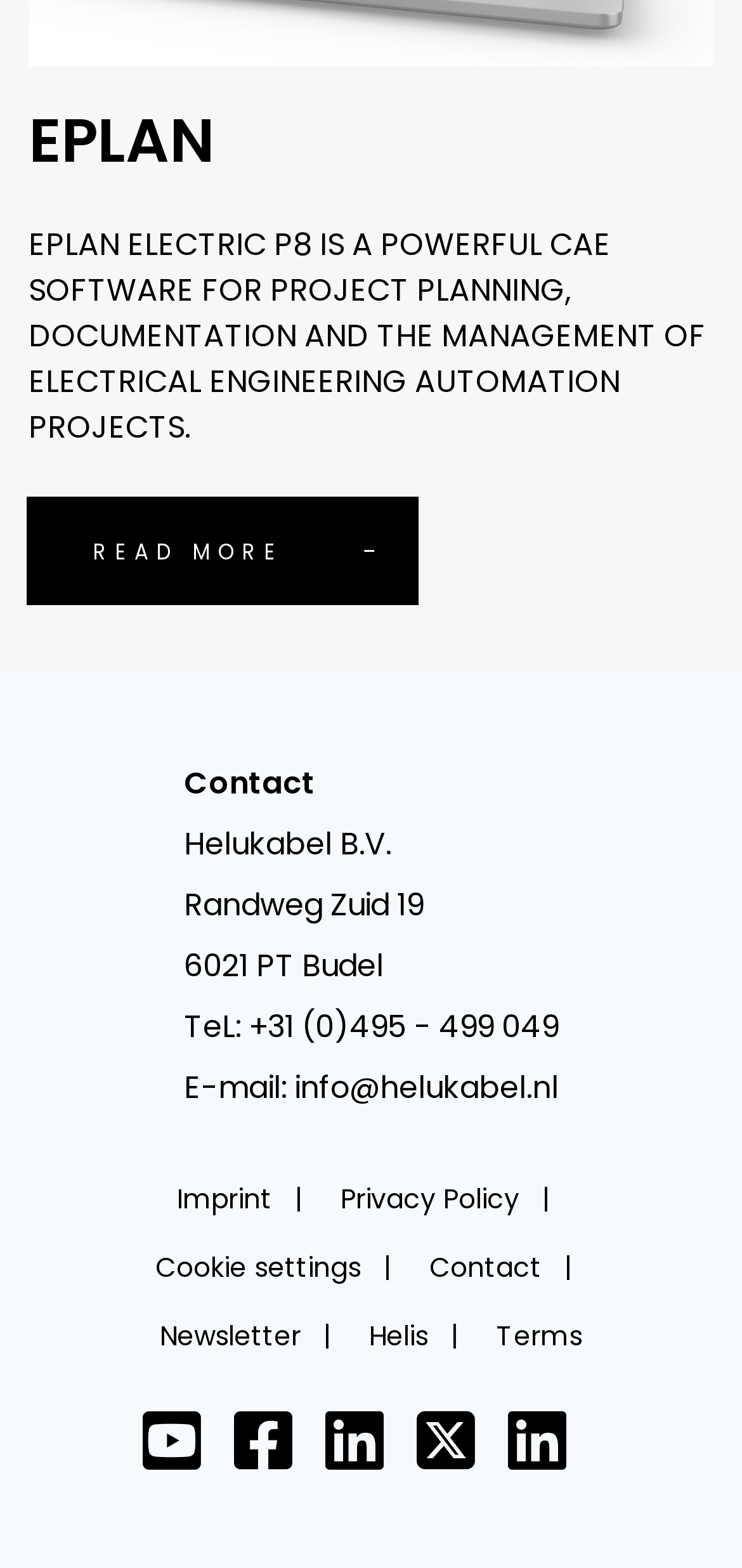Highlight the bounding box coordinates of the element that should be clicked to carry out the following instruction: "Send an email to info@helukabel.nl". The coordinates must be given as four float numbers ranging from 0 to 1, i.e., [left, top, right, bottom].

[0.247, 0.68, 0.753, 0.708]